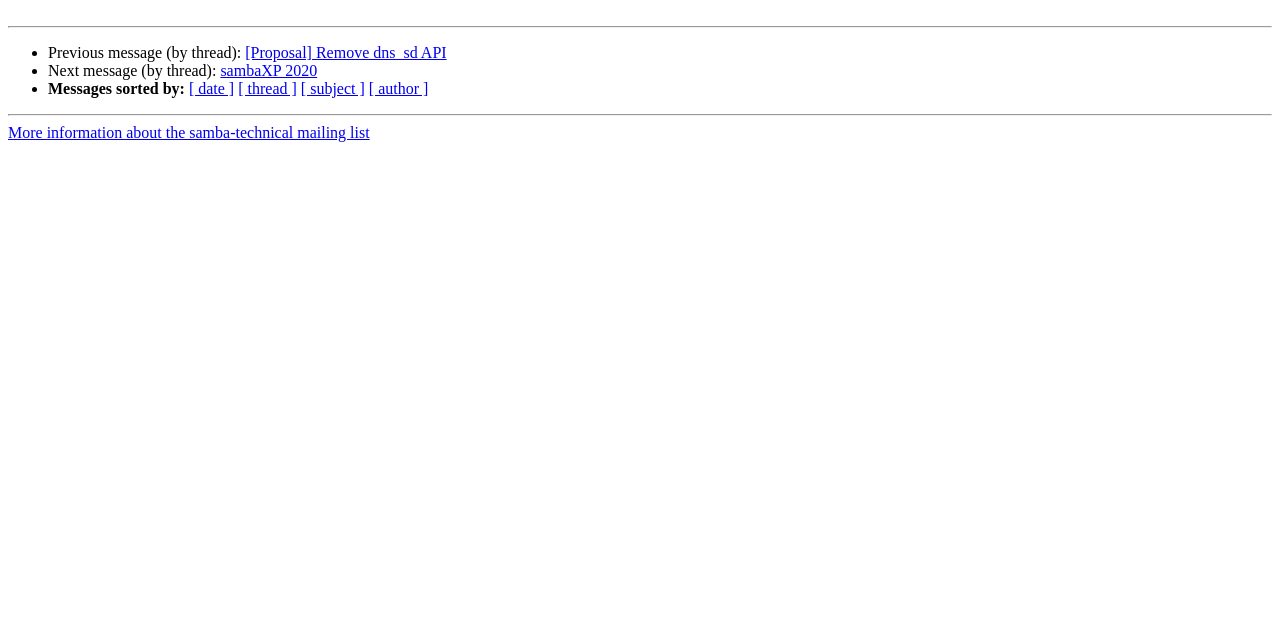Find the bounding box of the UI element described as follows: "[Proposal] Remove dns_sd API".

[0.192, 0.069, 0.349, 0.096]